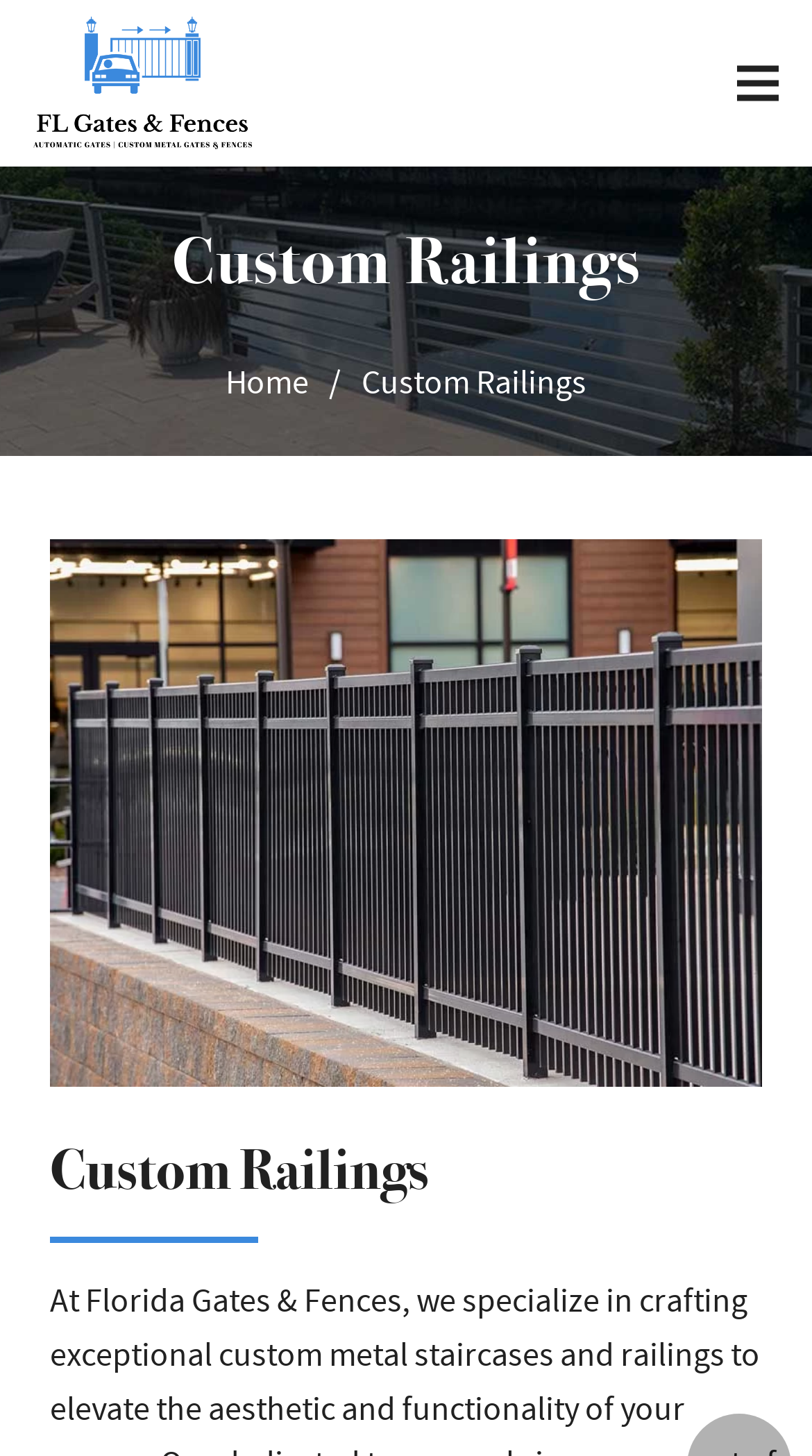Determine the bounding box coordinates for the HTML element mentioned in the following description: "aria-label="Header Default"". The coordinates should be a list of four floats ranging from 0 to 1, represented as [left, top, right, bottom].

[0.041, 0.011, 0.311, 0.103]